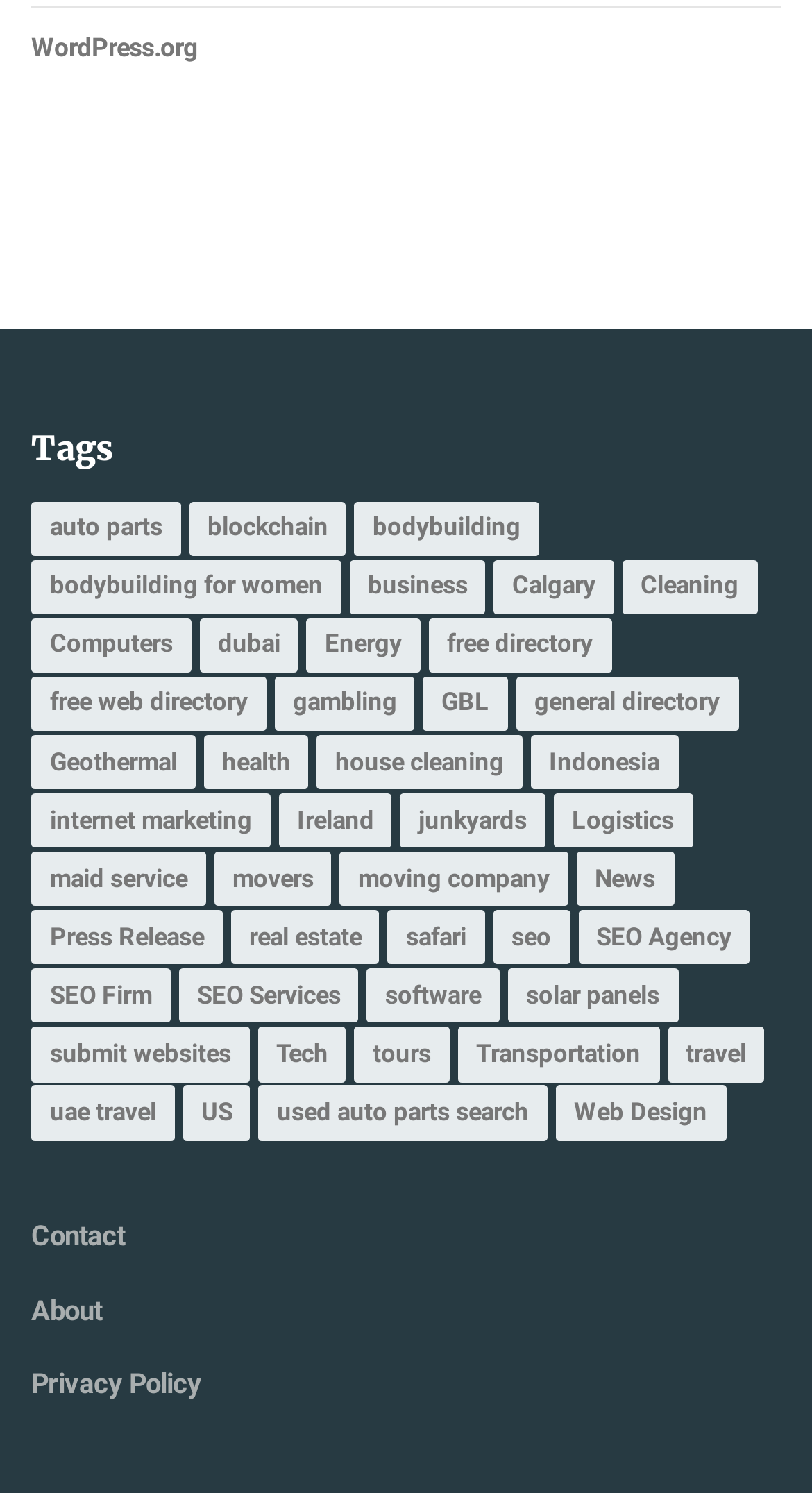Please answer the following question using a single word or phrase: 
How many links are there under the 'Tags' heading?

24